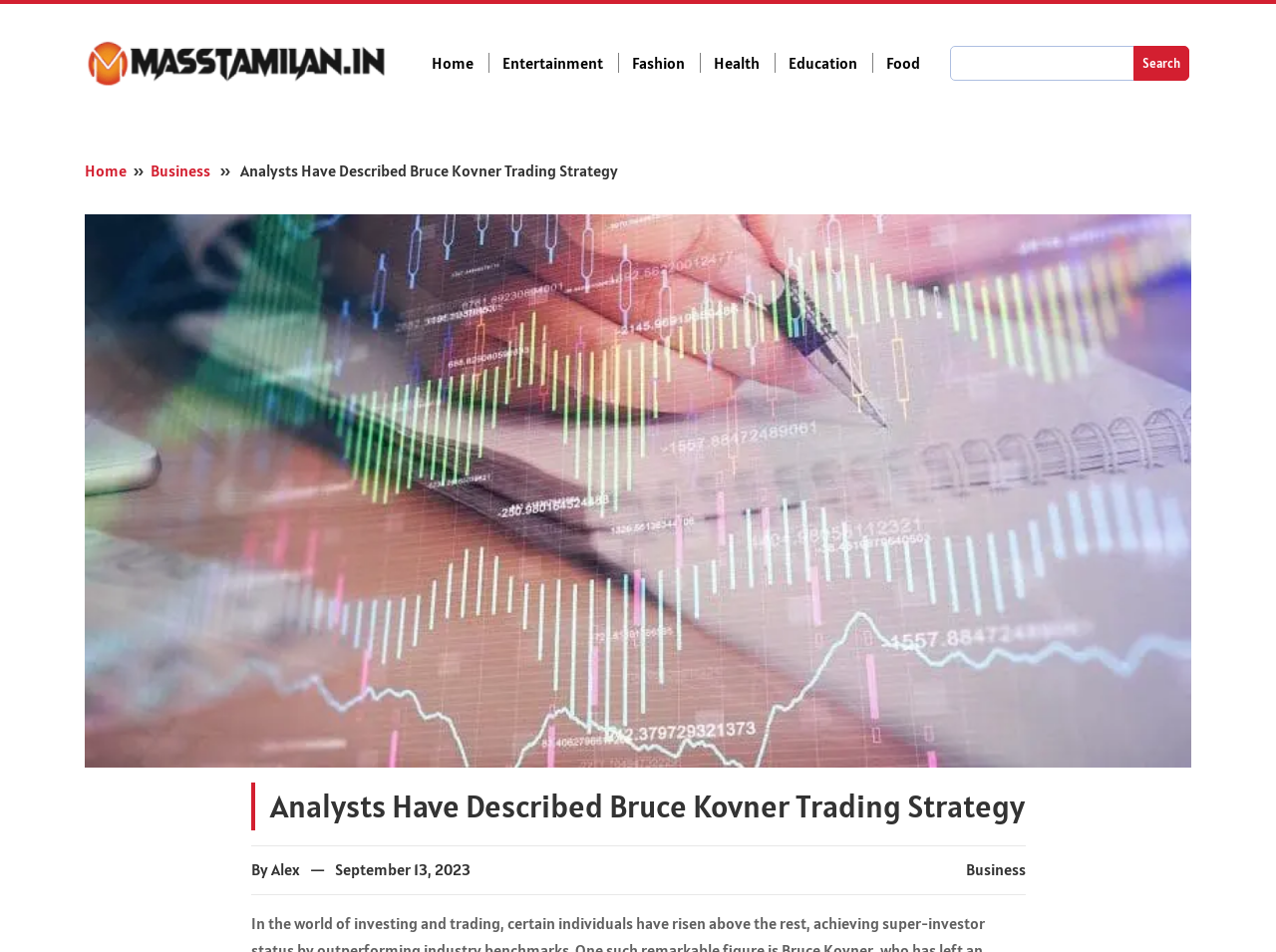Your task is to find and give the main heading text of the webpage.

Analysts Have Described Bruce Kovner Trading Strategy